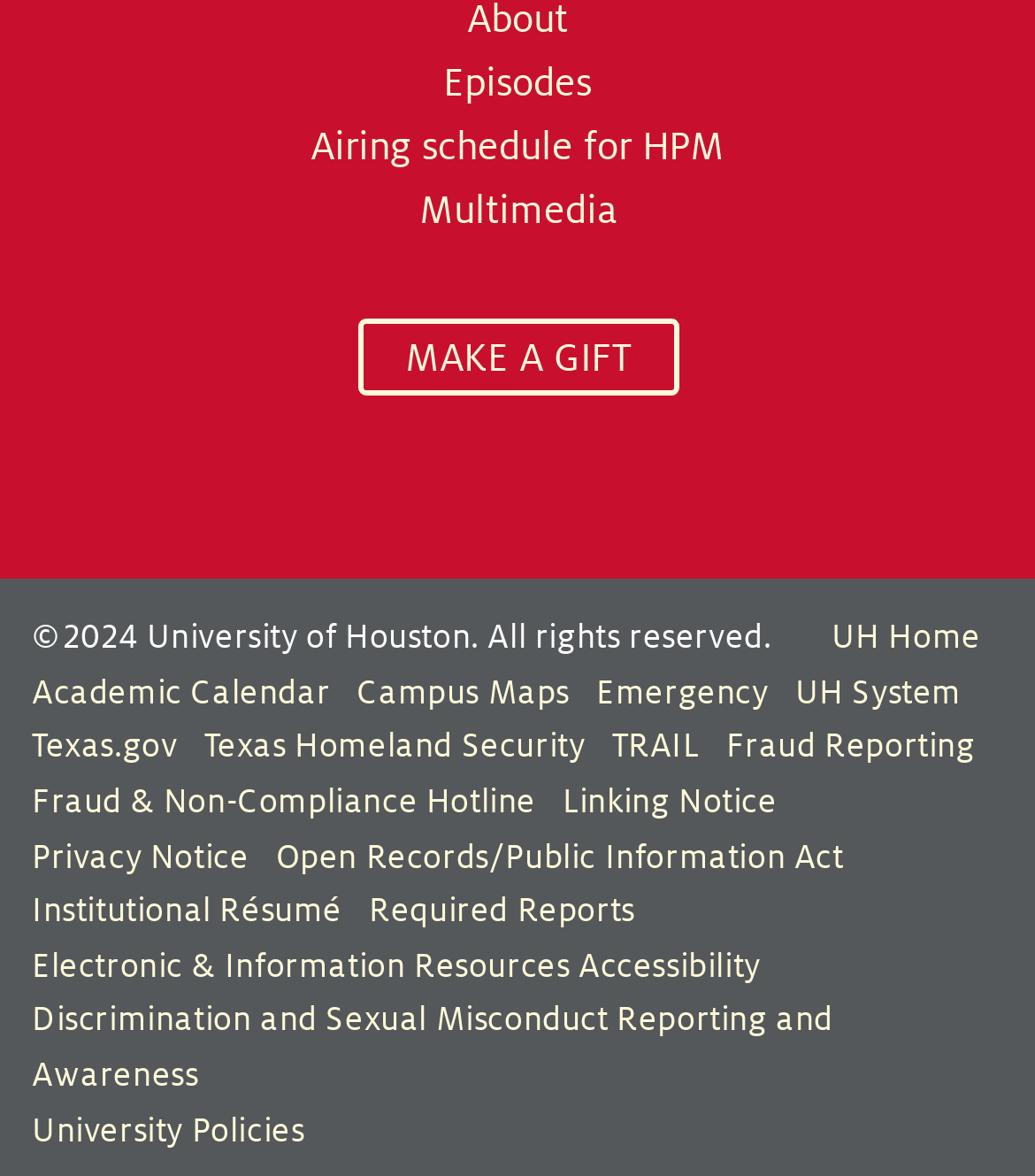Provide the bounding box coordinates of the HTML element described by the text: "Electronic & Information Resources Accessibility".

[0.031, 0.805, 0.735, 0.837]